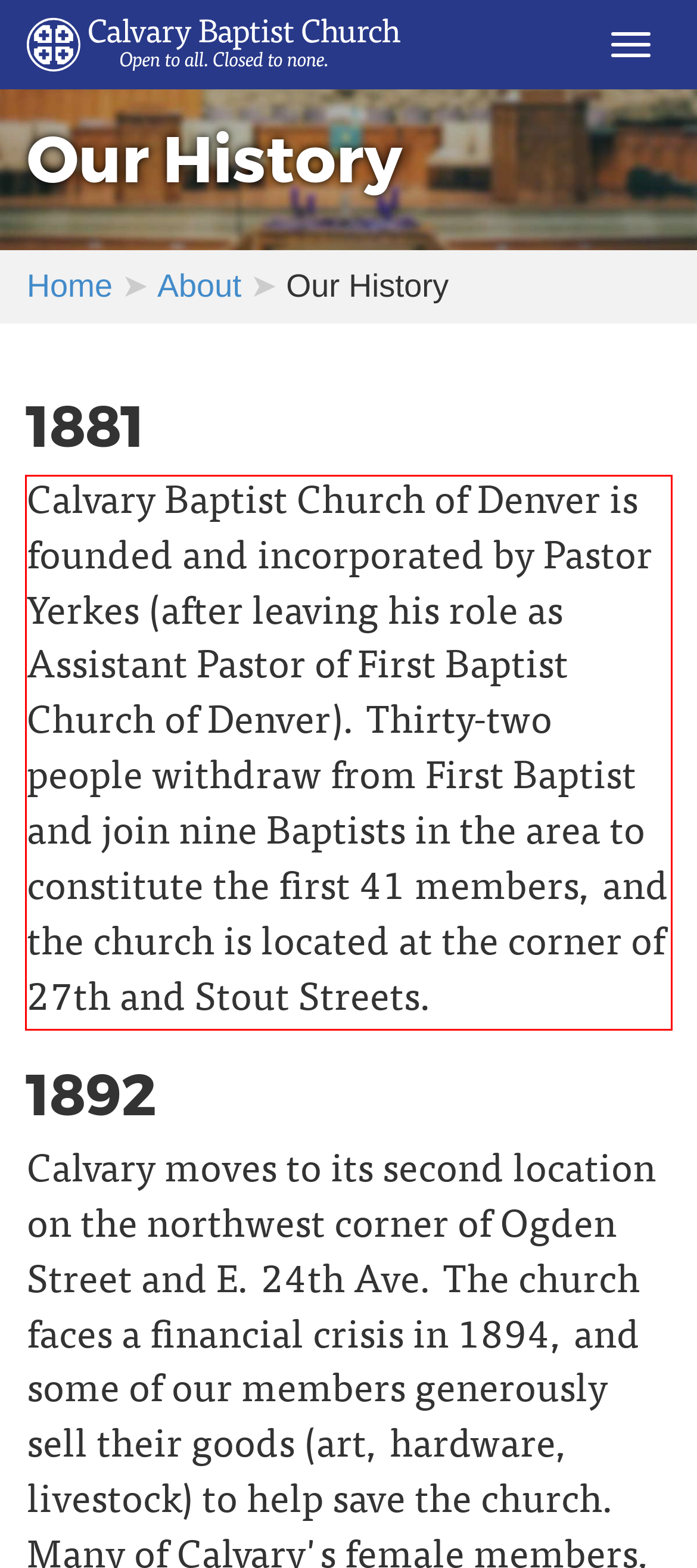You are looking at a screenshot of a webpage with a red rectangle bounding box. Use OCR to identify and extract the text content found inside this red bounding box.

Calvary Baptist Church of Denver is founded and incorporated by Pastor Yerkes (after leaving his role as Assistant Pastor of First Baptist Church of Denver). Thirty-two people withdraw from First Baptist and join nine Baptists in the area to constitute the first 41 members, and the church is located at the corner of 27th and Stout Streets.